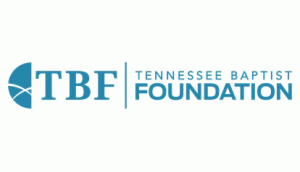What shape is the graphic element on the left?
Refer to the image and give a detailed answer to the question.

The design is complemented by a circular graphic element on the left, symbolizing unity and support within the Baptist community.